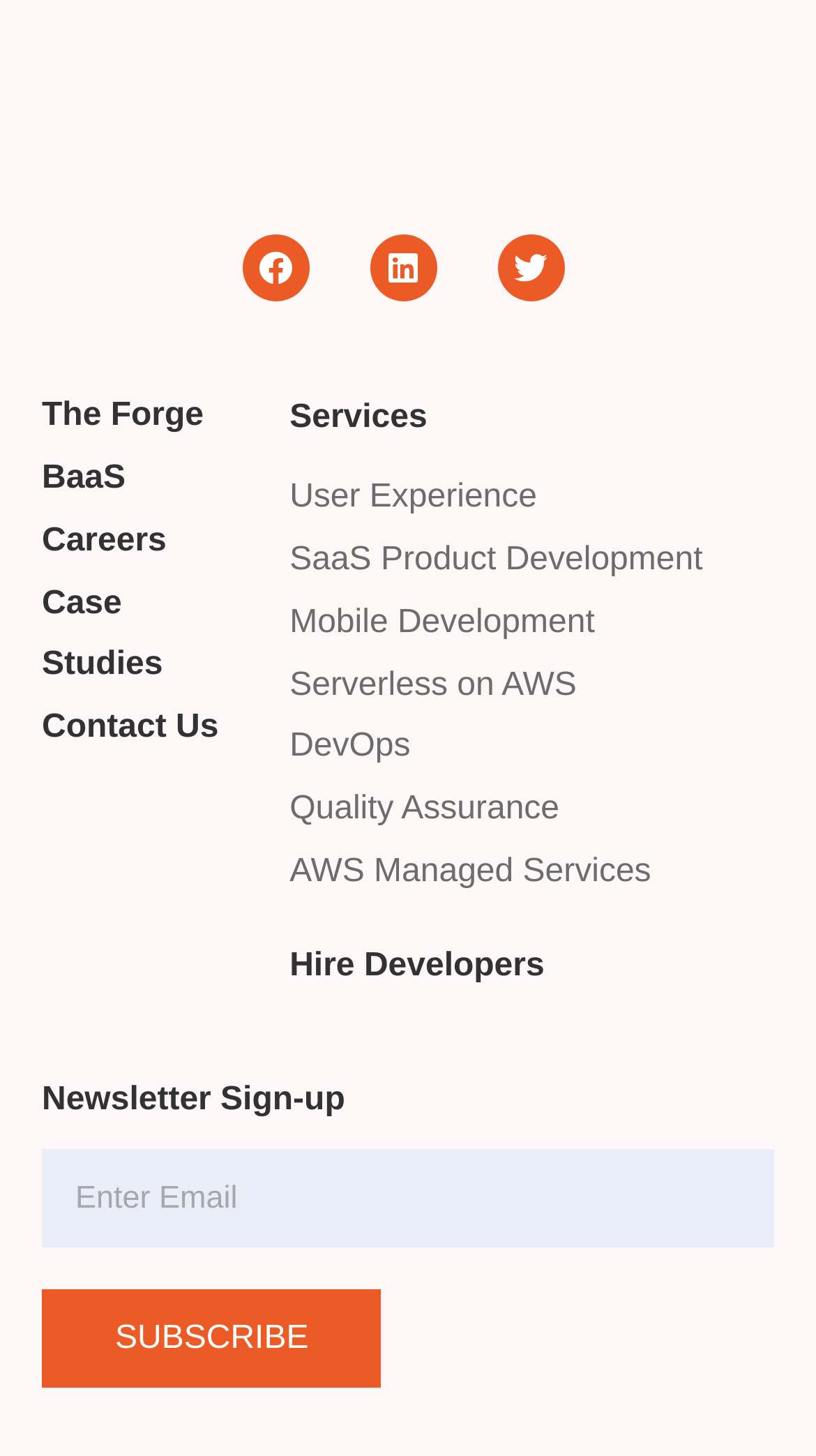Please provide the bounding box coordinate of the region that matches the element description: Serverless on AWS. Coordinates should be in the format (top-left x, top-left y, bottom-right x, bottom-right y) and all values should be between 0 and 1.

[0.355, 0.449, 0.949, 0.492]